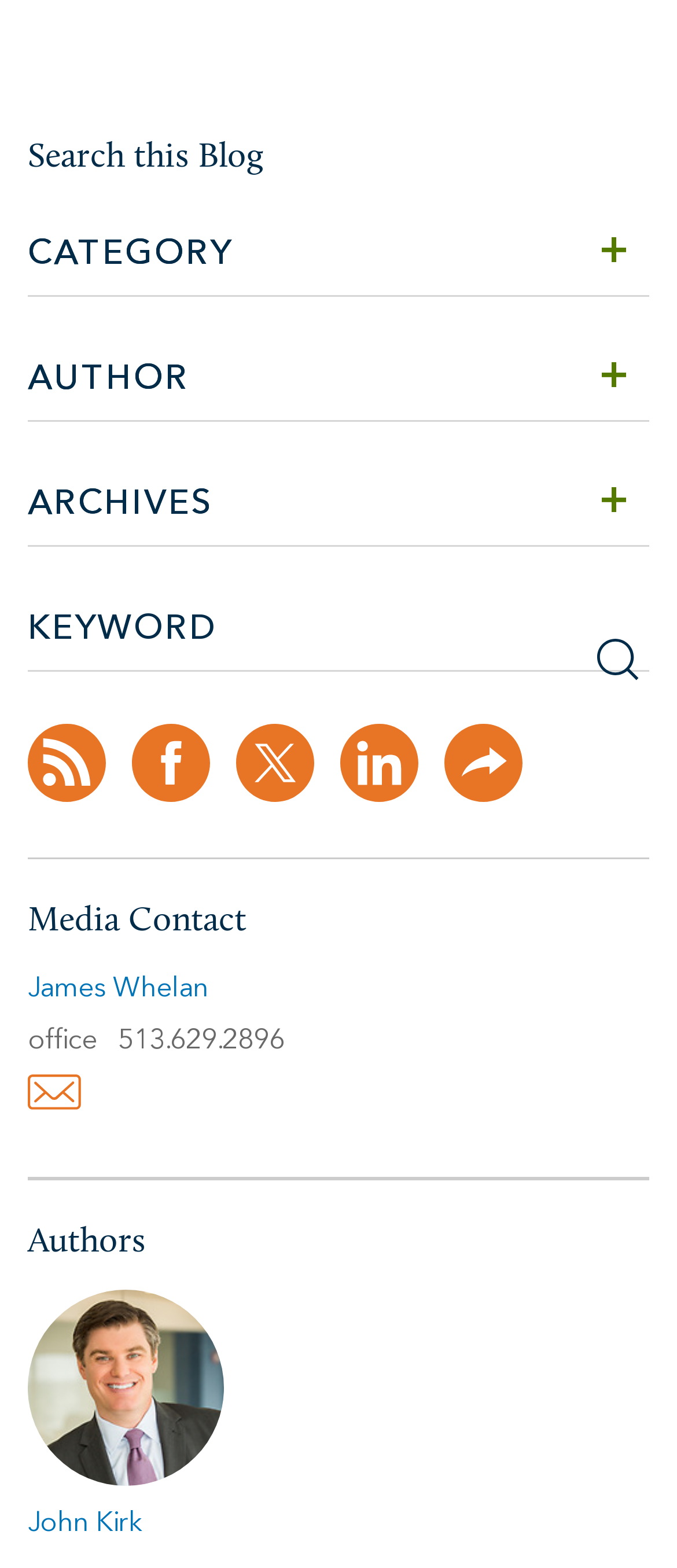Locate the bounding box coordinates of the element that needs to be clicked to carry out the instruction: "View John Kirk's profile". The coordinates should be given as four float numbers ranging from 0 to 1, i.e., [left, top, right, bottom].

[0.041, 0.823, 0.331, 0.948]